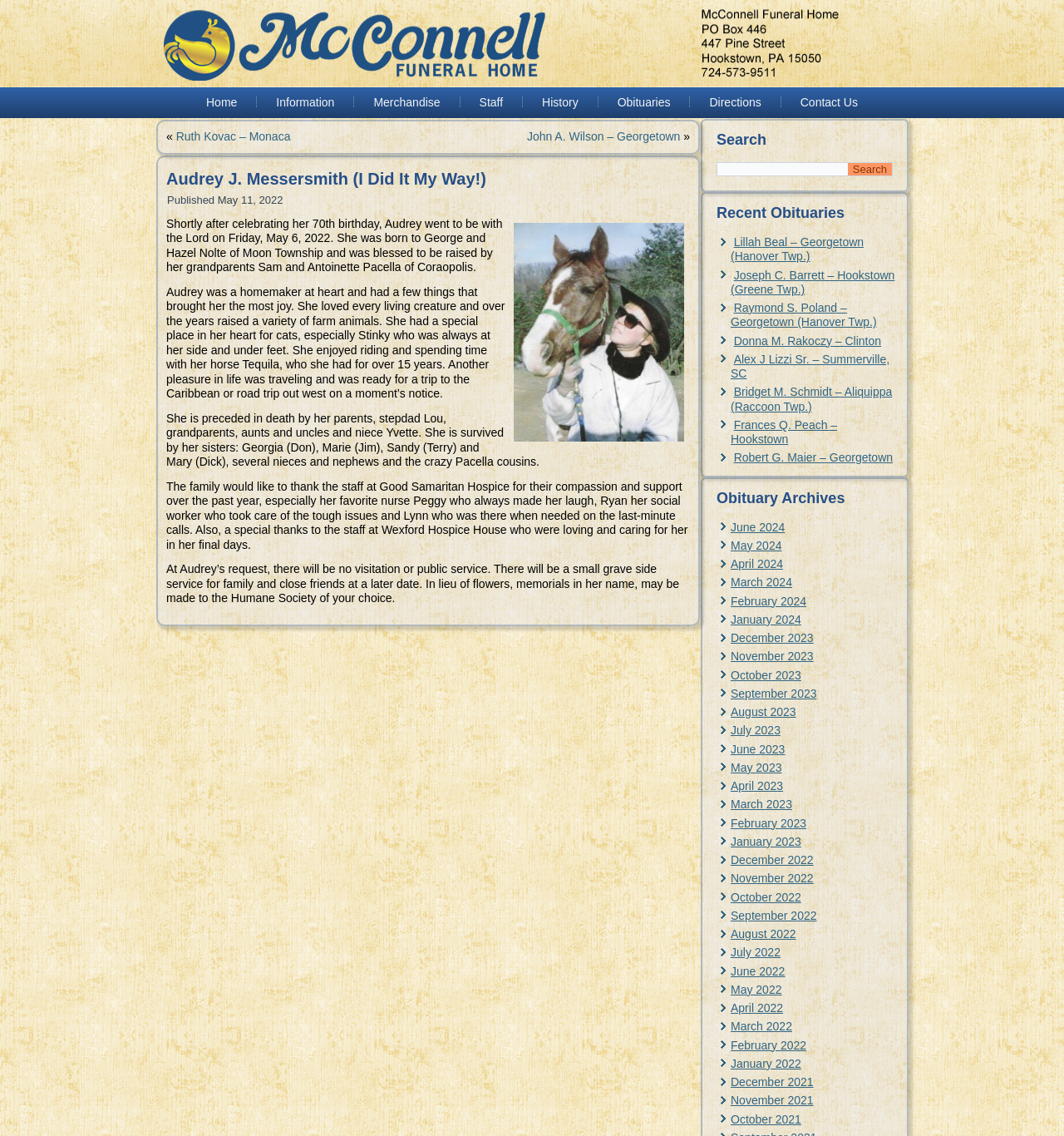Please provide the main heading of the webpage content.

Audrey J. Messersmith (I Did It My Way!)